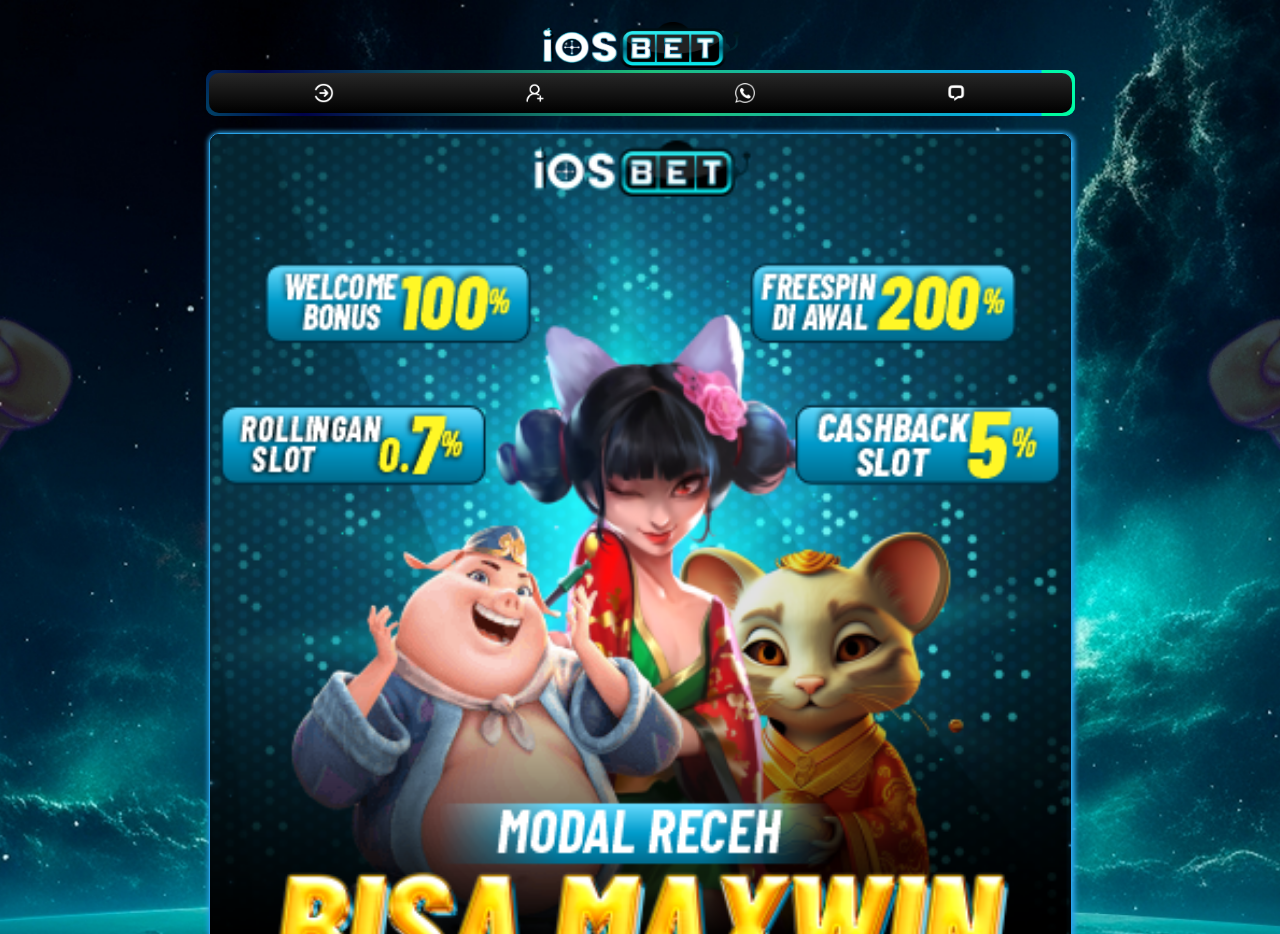Is the website focused on a specific region?
Give a detailed explanation using the information visible in the image.

The website appears to be focused on a specific region, which is Indonesia, as indicated by the title 'IOSBET : Bandar Official Slot Gacor Terbesar Indonesia'. This suggests that the website is targeted towards users in Indonesia.